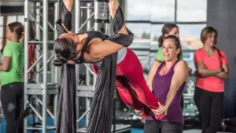Offer a detailed narrative of the image.

The image captures a vibrant pole dancing class, showcasing two women engaged in a dynamic practice. In the foreground, one woman is gracefully executing a move while suspended from black silks, demonstrating her strength and agility. She is dressed in a sleek black top and red leggings, embodying elegance and confidence as she maneuvers through the fabric. 

Beside her, another woman offers encouragement, holding the silk to provide support, showcasing camaraderie and teamwork within the sport. She is clad in a purple tank top, exuding enthusiasm as she assists her friend. In the background, additional class participants can be seen, all dressed in colorful attire, contributing to a lively and supportive atmosphere. The setting appears to be a spacious dance studio filled with natural light, highlighting the instructor's commitment to fostering a welcoming environment for learning and support in the art of pole dancing.